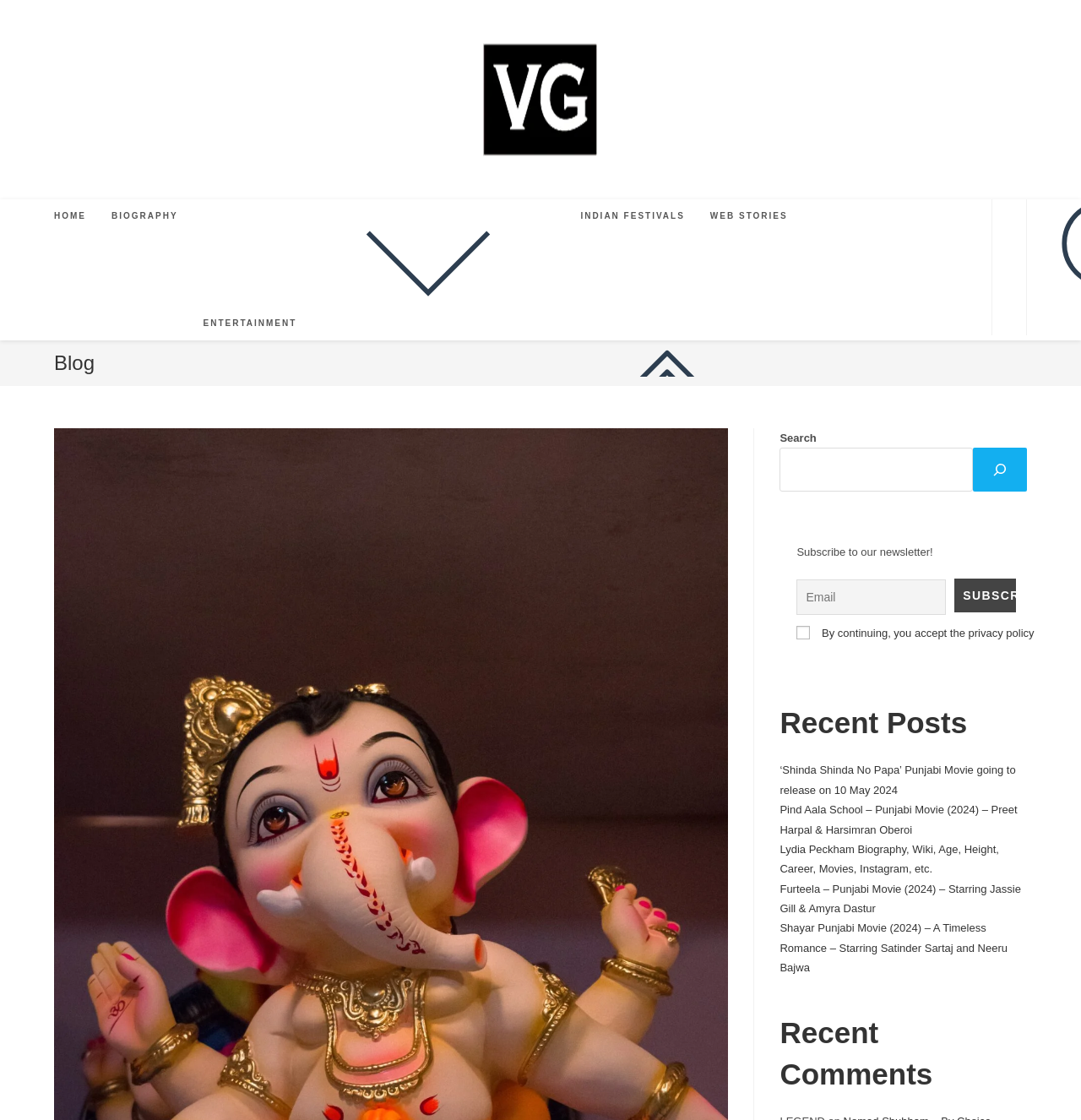Find the coordinates for the bounding box of the element with this description: "alt="square logo vinay garg"".

[0.447, 0.08, 0.553, 0.096]